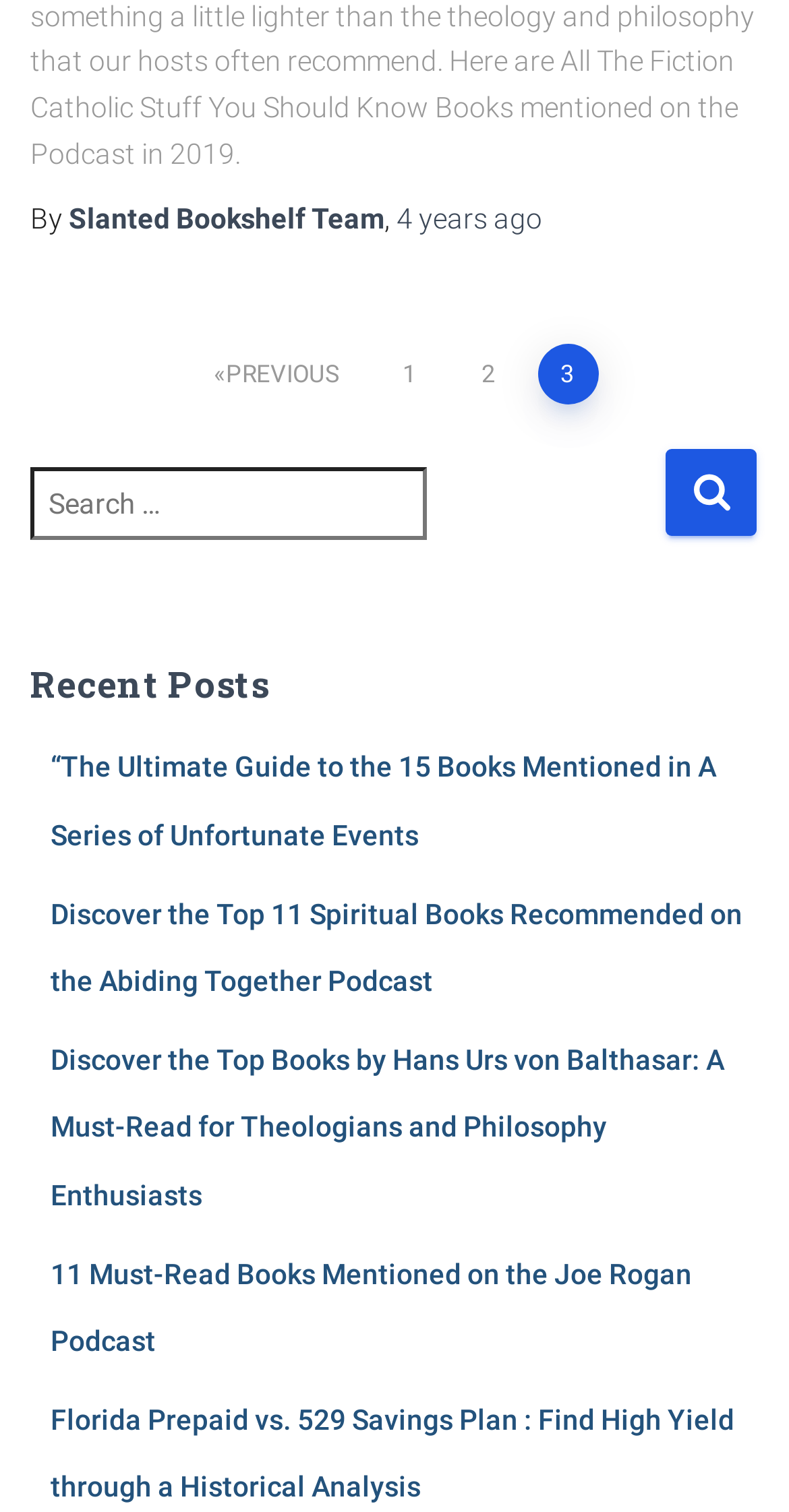Find and specify the bounding box coordinates that correspond to the clickable region for the instruction: "View post about 'The Ultimate Guide to the 15 Books Mentioned in A Series of Unfortunate Events'".

[0.064, 0.497, 0.908, 0.563]